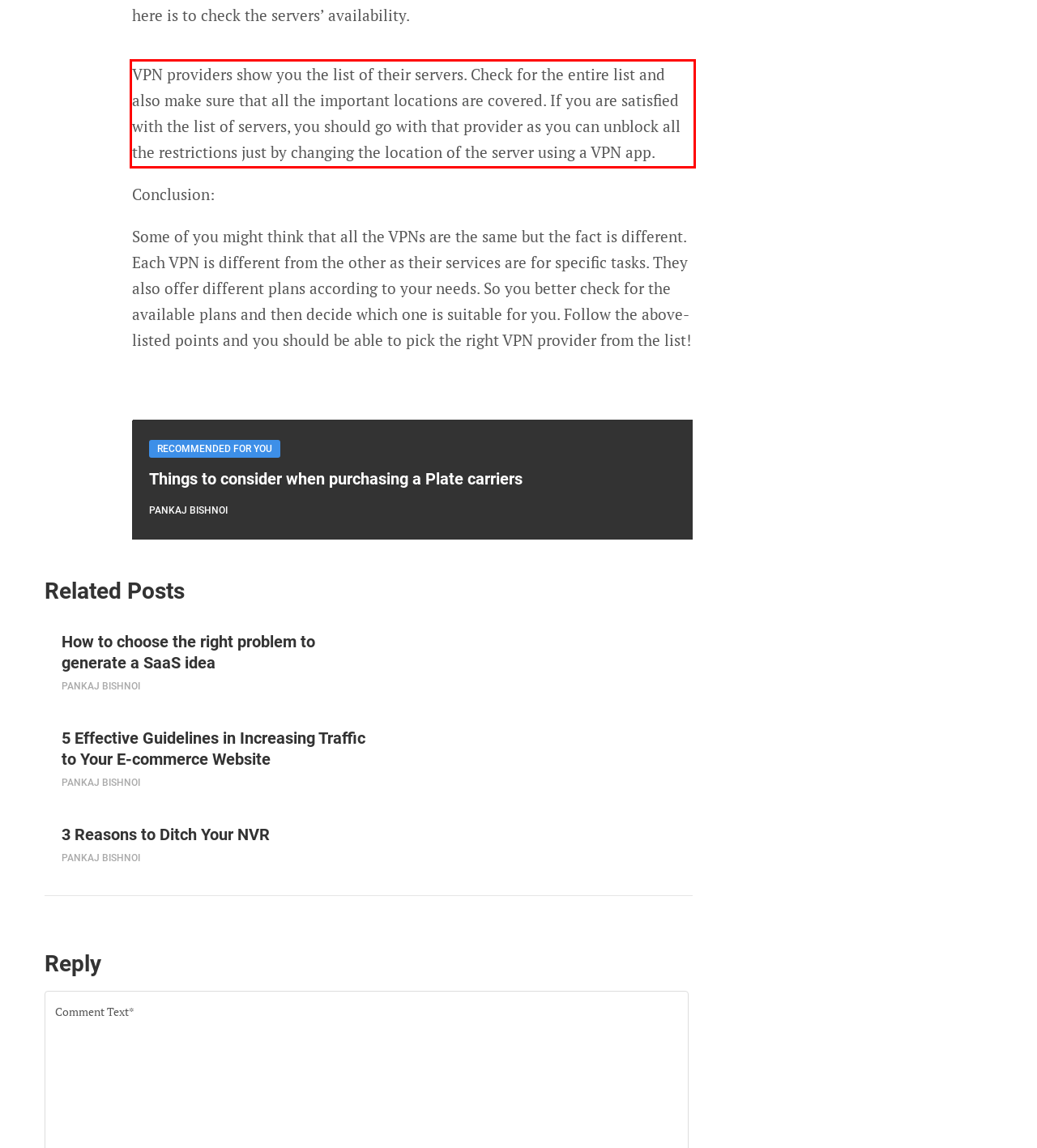Analyze the screenshot of the webpage and extract the text from the UI element that is inside the red bounding box.

VPN providers show you the list of their servers. Check for the entire list and also make sure that all the important locations are covered. If you are satisfied with the list of servers, you should go with that provider as you can unblock all the restrictions just by changing the location of the server using a VPN app.